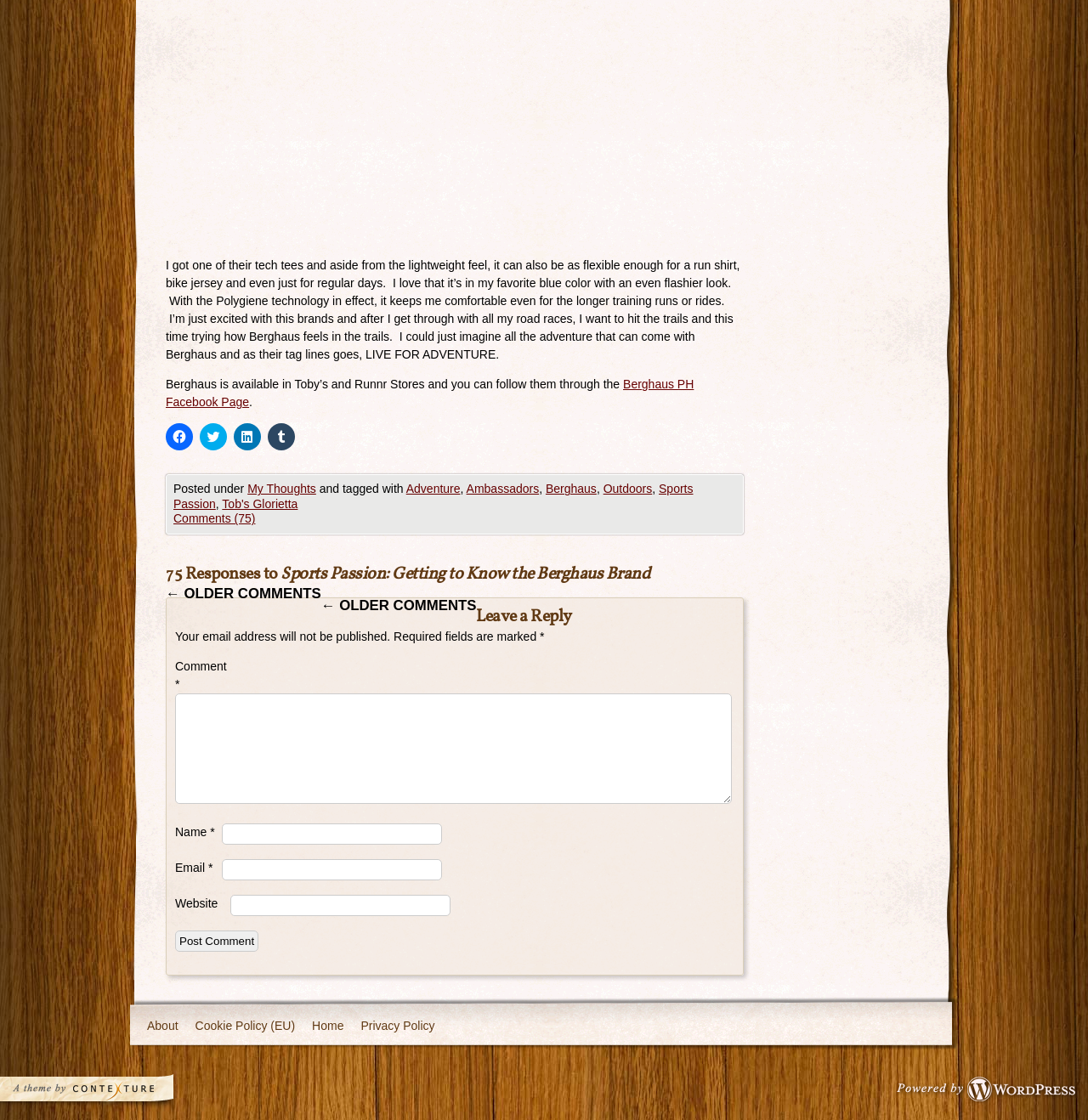Please identify the bounding box coordinates of the element's region that needs to be clicked to fulfill the following instruction: "Visit Berghaus PH Facebook Page". The bounding box coordinates should consist of four float numbers between 0 and 1, i.e., [left, top, right, bottom].

[0.152, 0.337, 0.638, 0.365]